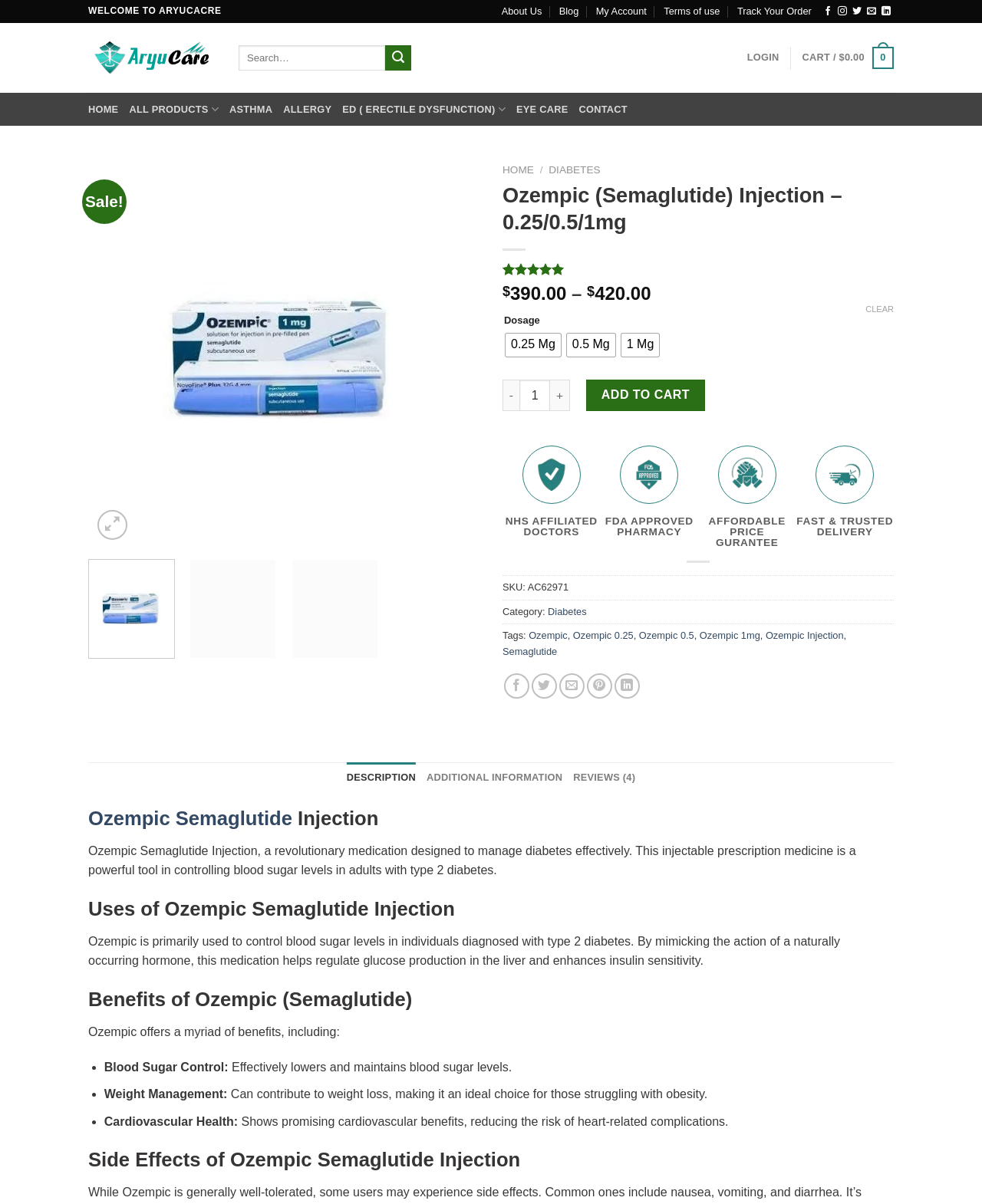What is the name of the website?
Make sure to answer the question with a detailed and comprehensive explanation.

I determined the answer by looking at the top-left corner of the webpage, where the logo and website name 'Aryu Care' are located.